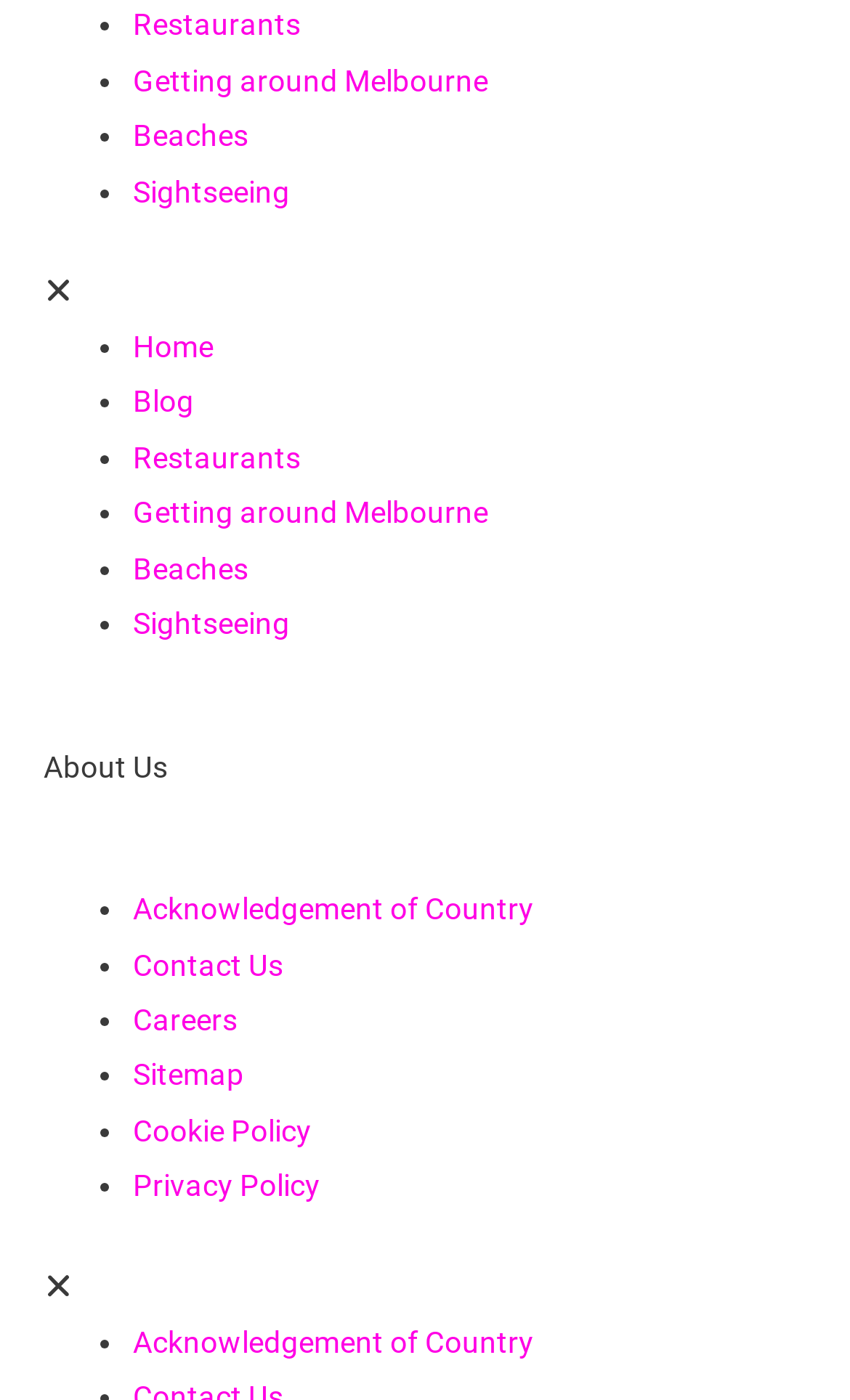Find the bounding box coordinates for the area that should be clicked to accomplish the instruction: "Click Restaurants".

[0.156, 0.005, 0.354, 0.03]